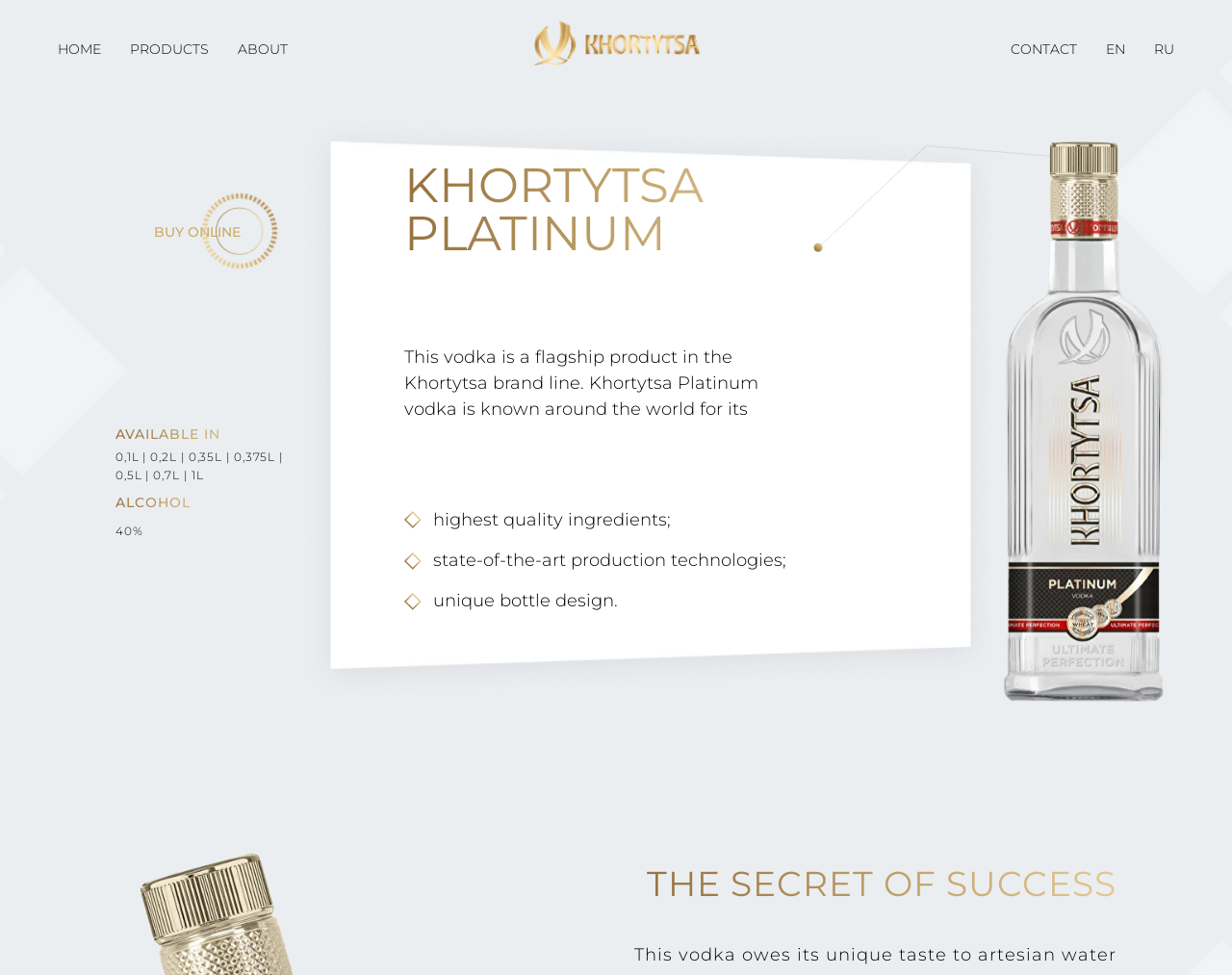What is the alcohol percentage of the vodka?
Please ensure your answer to the question is detailed and covers all necessary aspects.

The alcohol percentage of the vodka can be found in the static text '40%' at the bottom of the webpage, which is part of the product description.